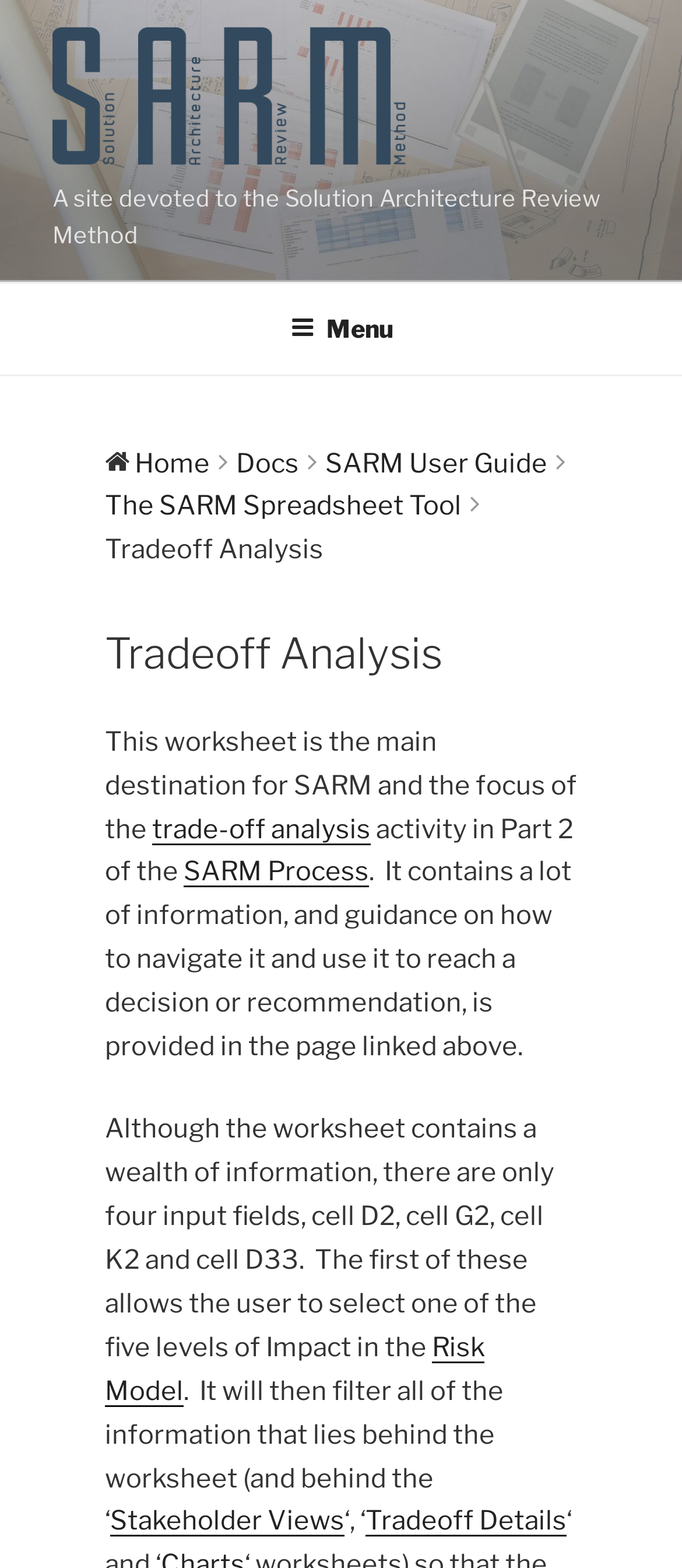Carefully examine the image and provide an in-depth answer to the question: What is the main destination for SARM?

According to the webpage, the main destination for SARM is the Tradeoff Analysis worksheet, which is the focus of the activity in Part 2 of the SARM Process.